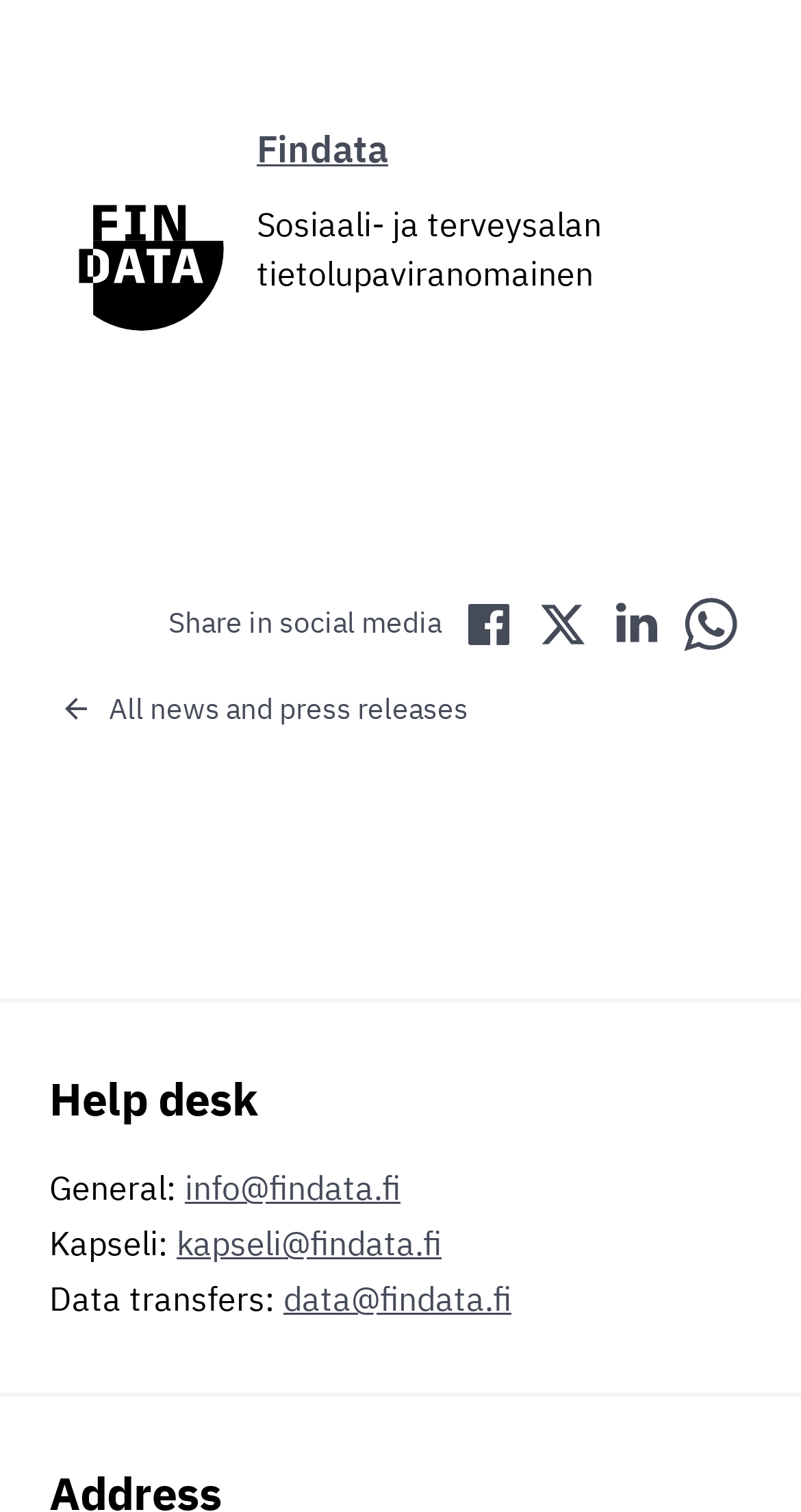Find the bounding box coordinates of the clickable area that will achieve the following instruction: "Visit Findata homepage".

[0.321, 0.081, 0.864, 0.117]